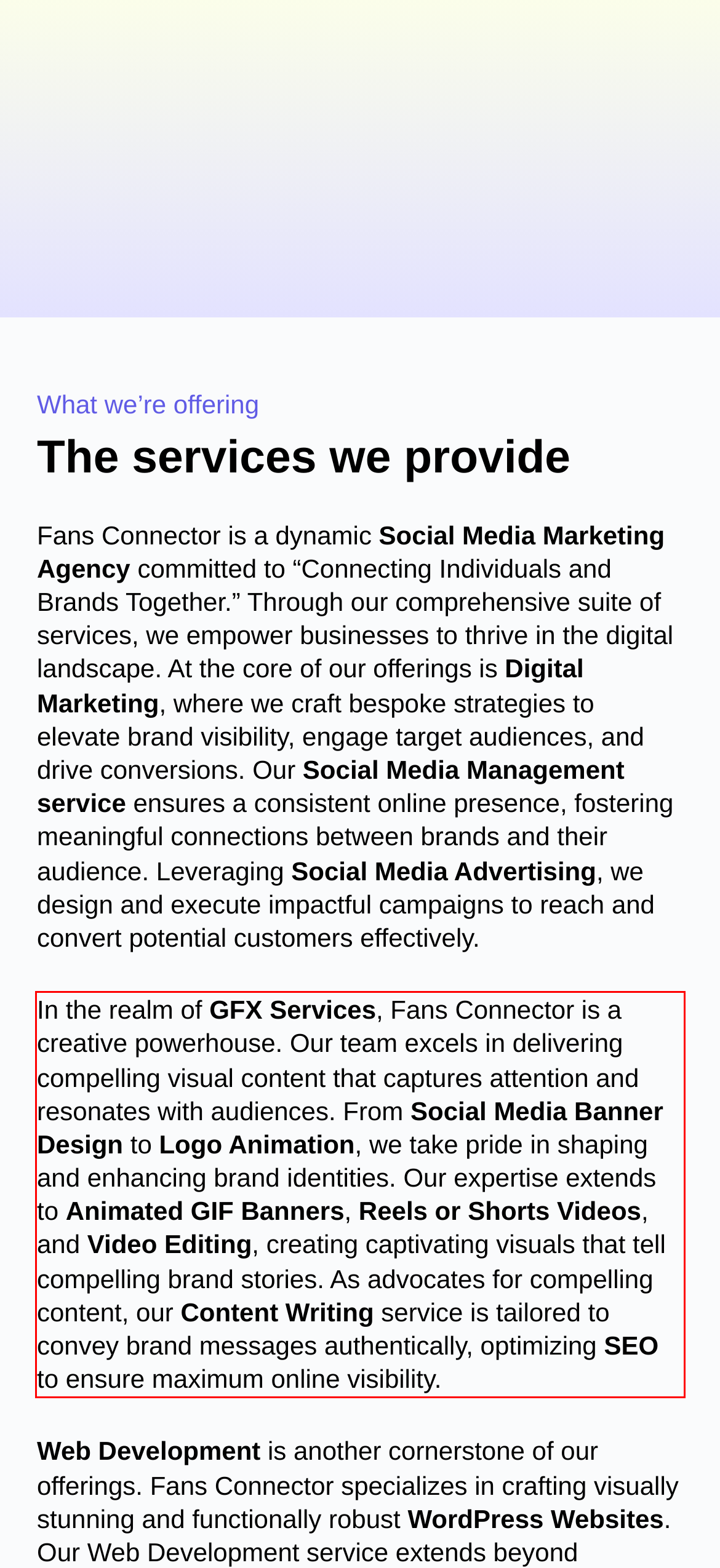Identify the red bounding box in the webpage screenshot and perform OCR to generate the text content enclosed.

In the realm of GFX Services, Fans Connector is a creative powerhouse. Our team excels in delivering compelling visual content that captures attention and resonates with audiences. From Social Media Banner Design to Logo Animation, we take pride in shaping and enhancing brand identities. Our expertise extends to Animated GIF Banners, Reels or Shorts Videos, and Video Editing, creating captivating visuals that tell compelling brand stories. As advocates for compelling content, our Content Writing service is tailored to convey brand messages authentically, optimizing SEO to ensure maximum online visibility.